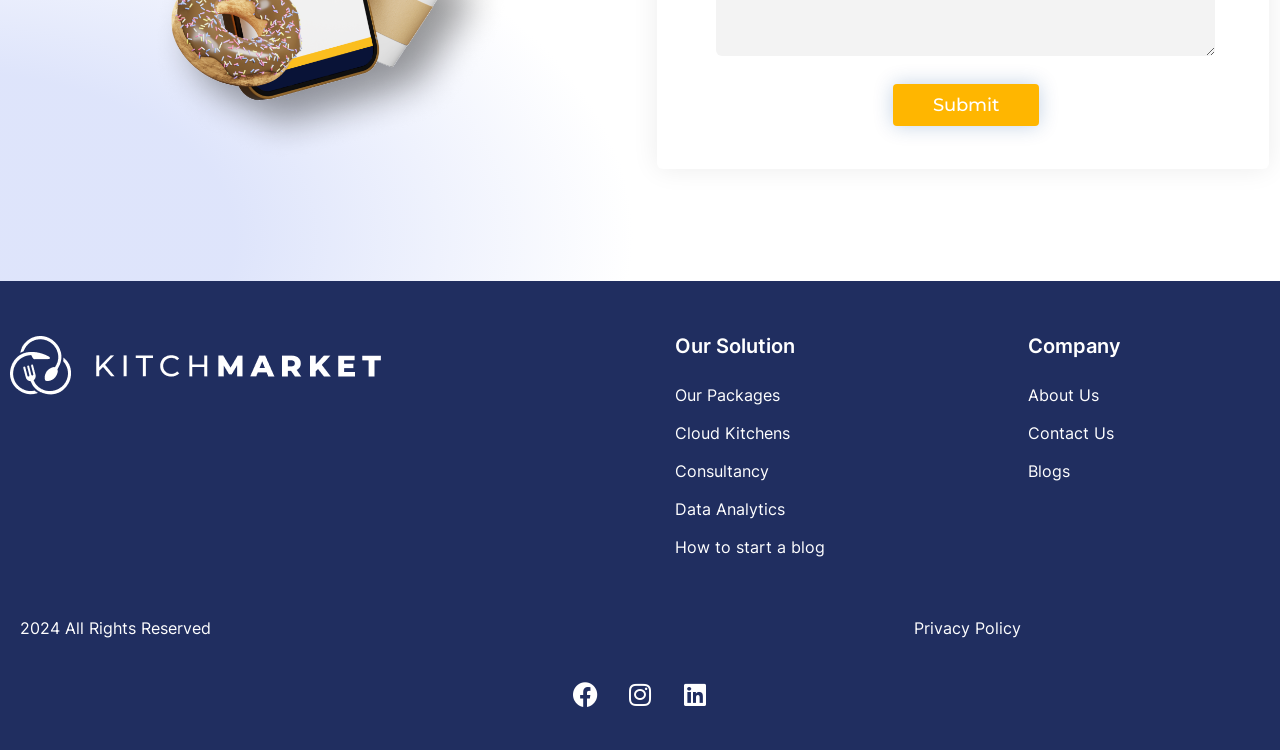Carefully examine the image and provide an in-depth answer to the question: What is the year of copyright?

At the bottom of the webpage, there is a static text '2024 All Rights Reserved' which indicates that the year of copyright is 2024.